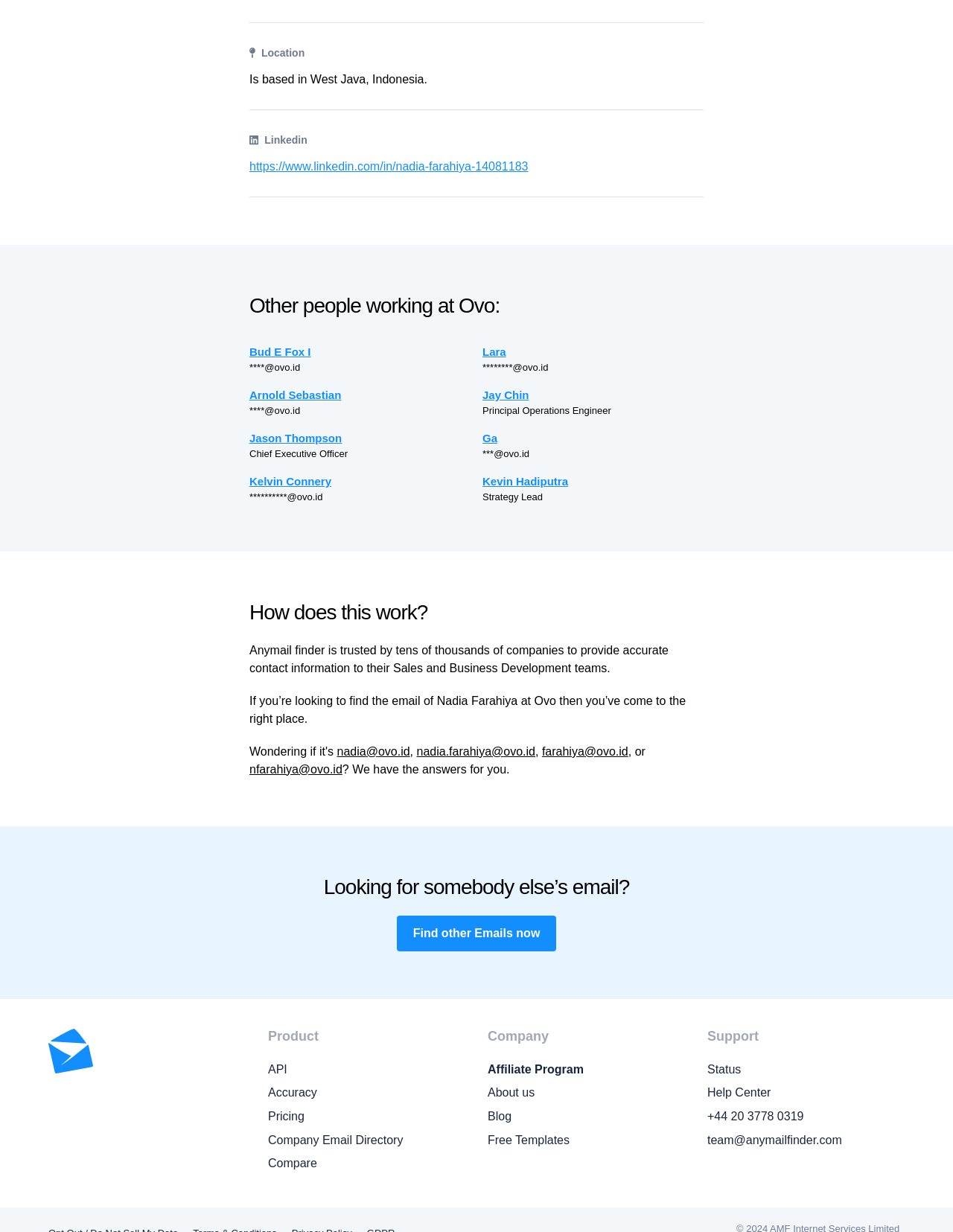Answer the following query concisely with a single word or phrase:
How many people are listed as working at Ovo?

7